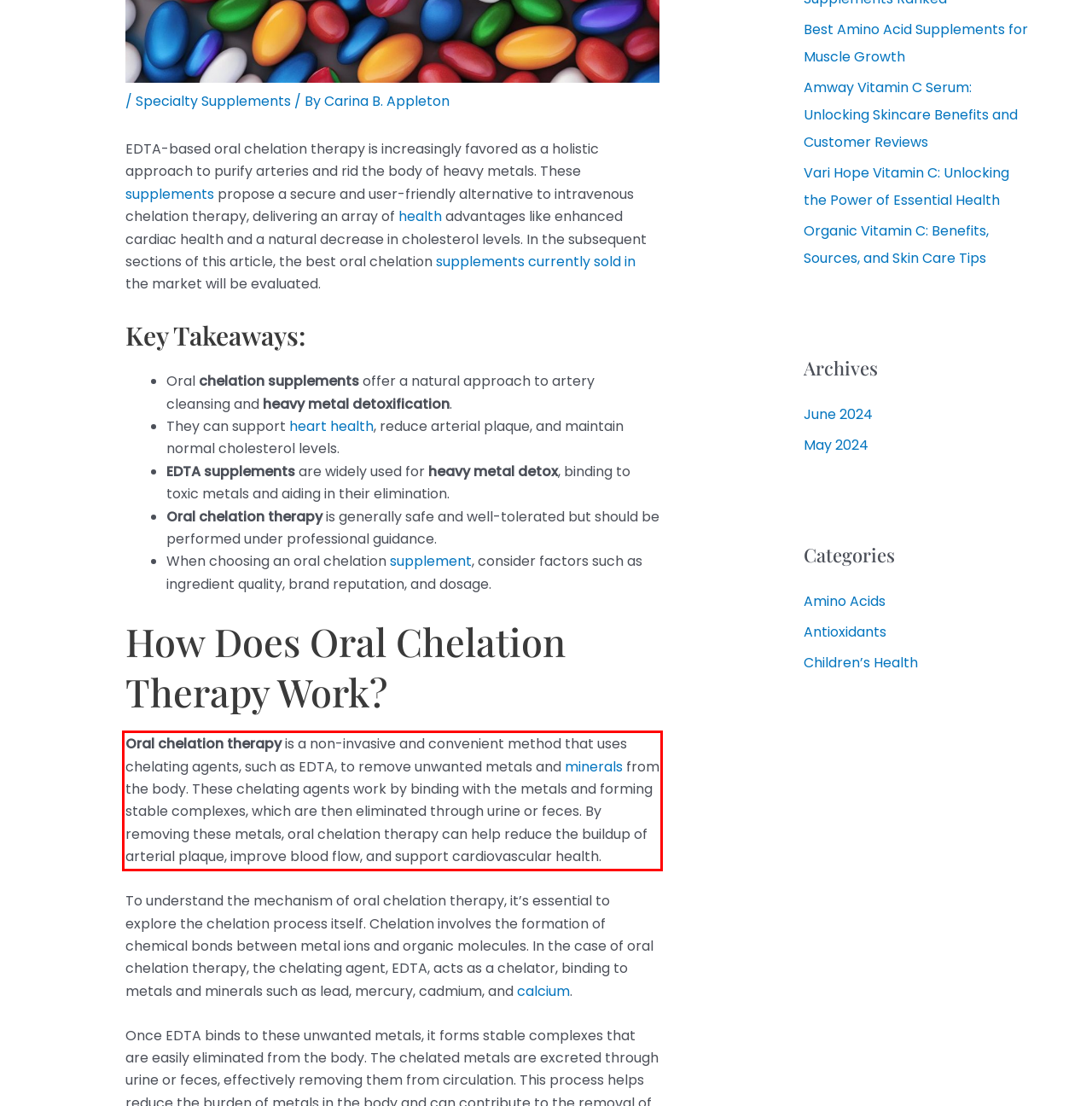Using the provided screenshot of a webpage, recognize and generate the text found within the red rectangle bounding box.

Oral chelation therapy is a non-invasive and convenient method that uses chelating agents, such as EDTA, to remove unwanted metals and minerals from the body. These chelating agents work by binding with the metals and forming stable complexes, which are then eliminated through urine or feces. By removing these metals, oral chelation therapy can help reduce the buildup of arterial plaque, improve blood flow, and support cardiovascular health.